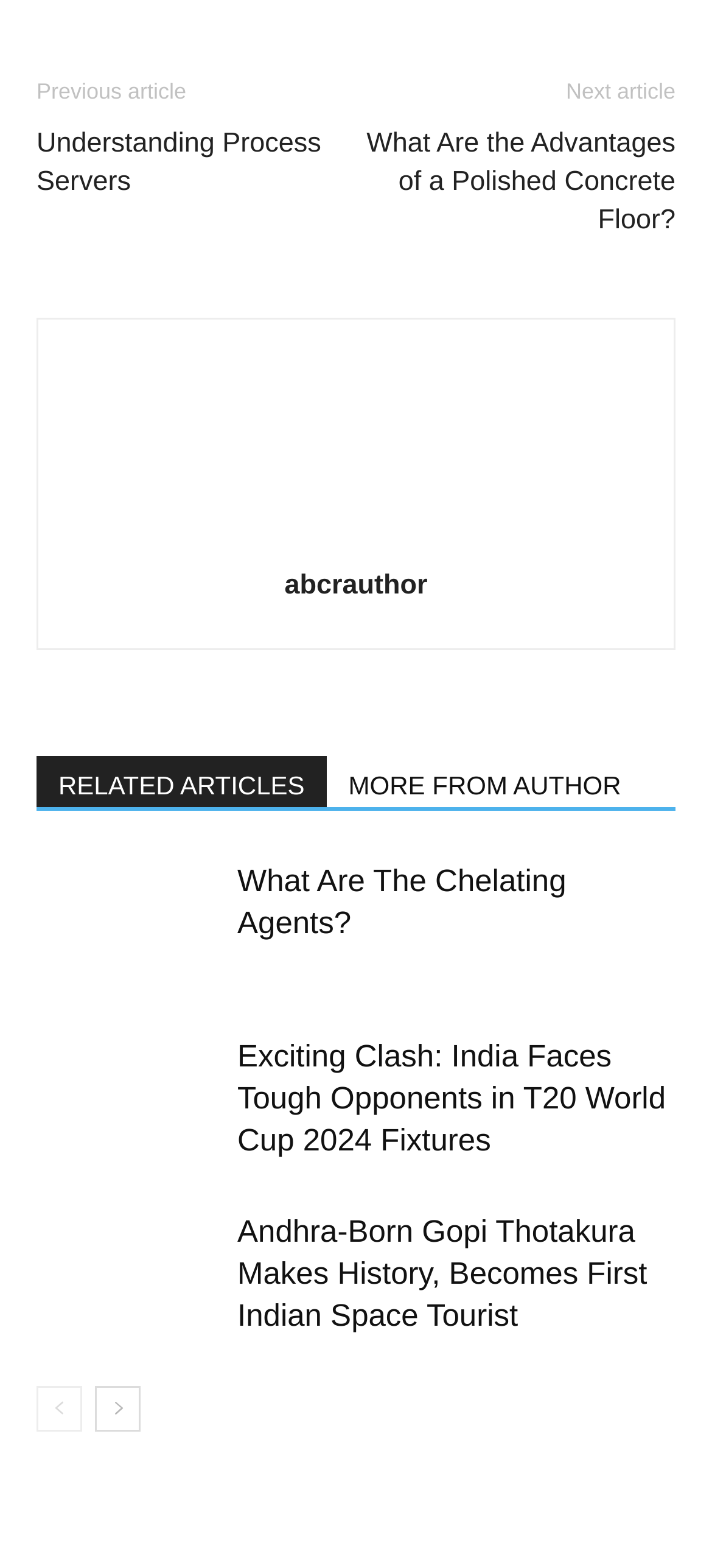Identify the bounding box of the UI component described as: "parent_node: abcrauthor aria-label="author-photo"".

[0.377, 0.331, 0.623, 0.35]